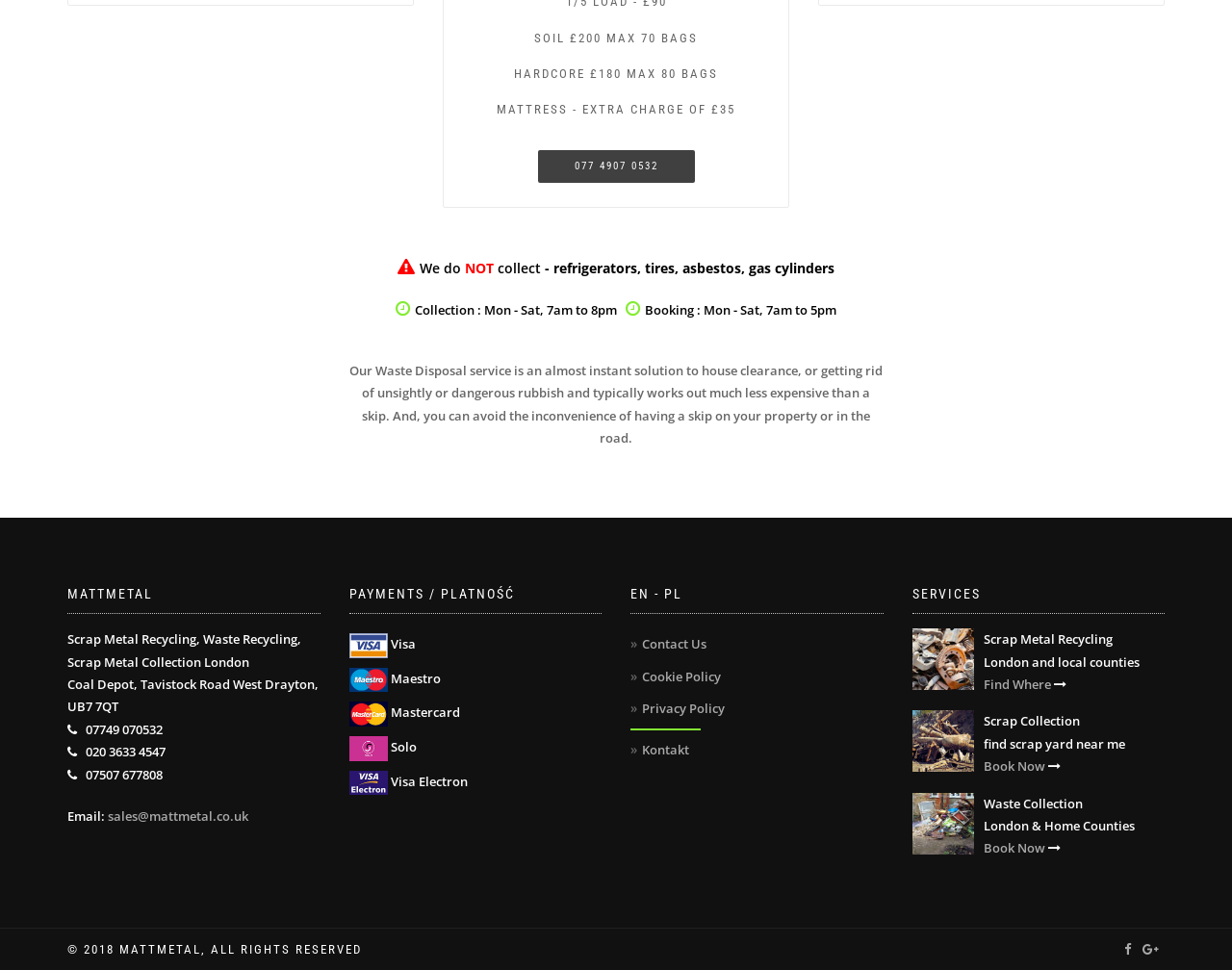Please determine the bounding box coordinates for the element that should be clicked to follow these instructions: "Book now for waste collection".

[0.798, 0.865, 0.85, 0.883]